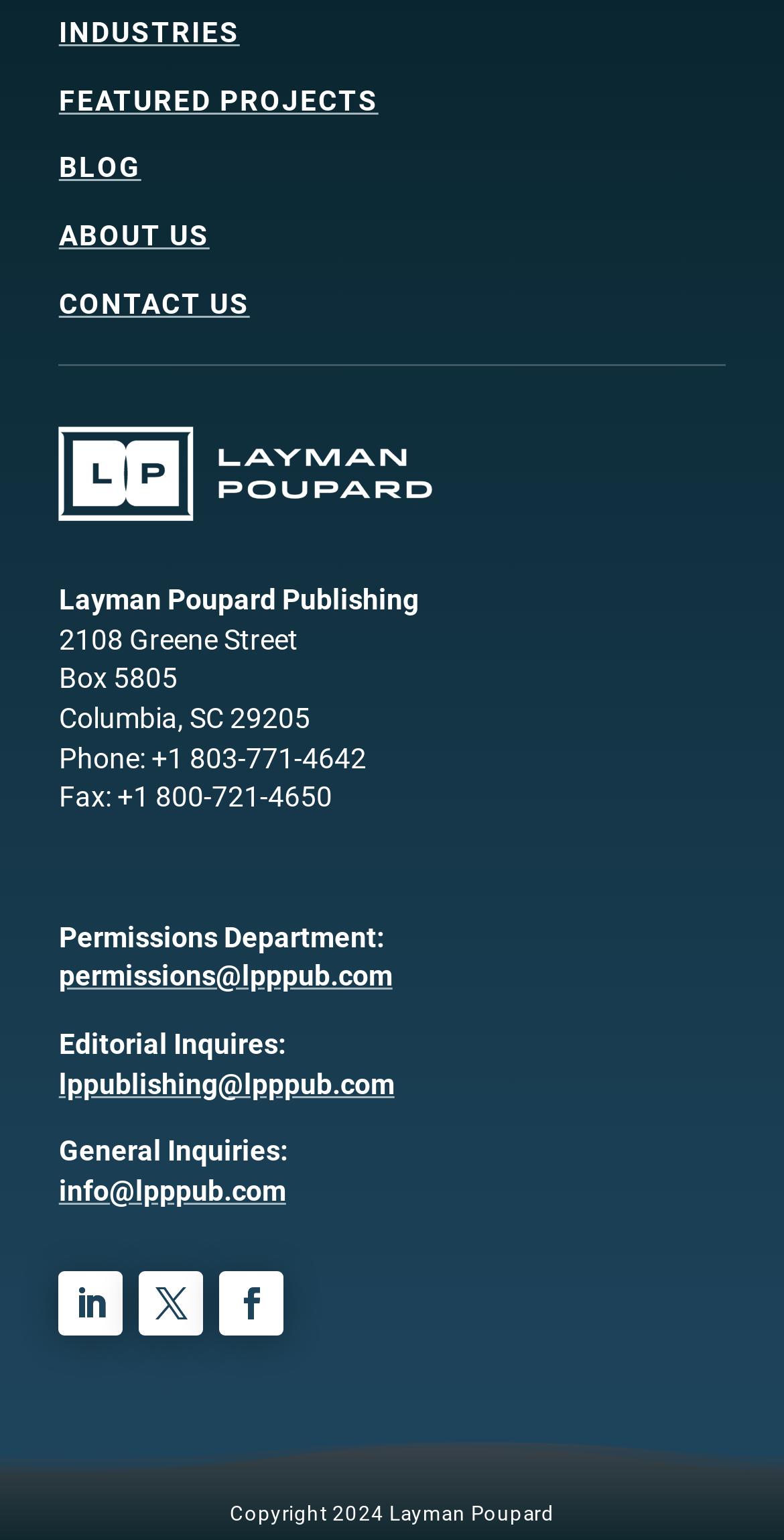Utilize the details in the image to give a detailed response to the question: What is the company name?

The company name can be found in the StaticText element with the text 'Layman Poupard Publishing' located at the top of the webpage.